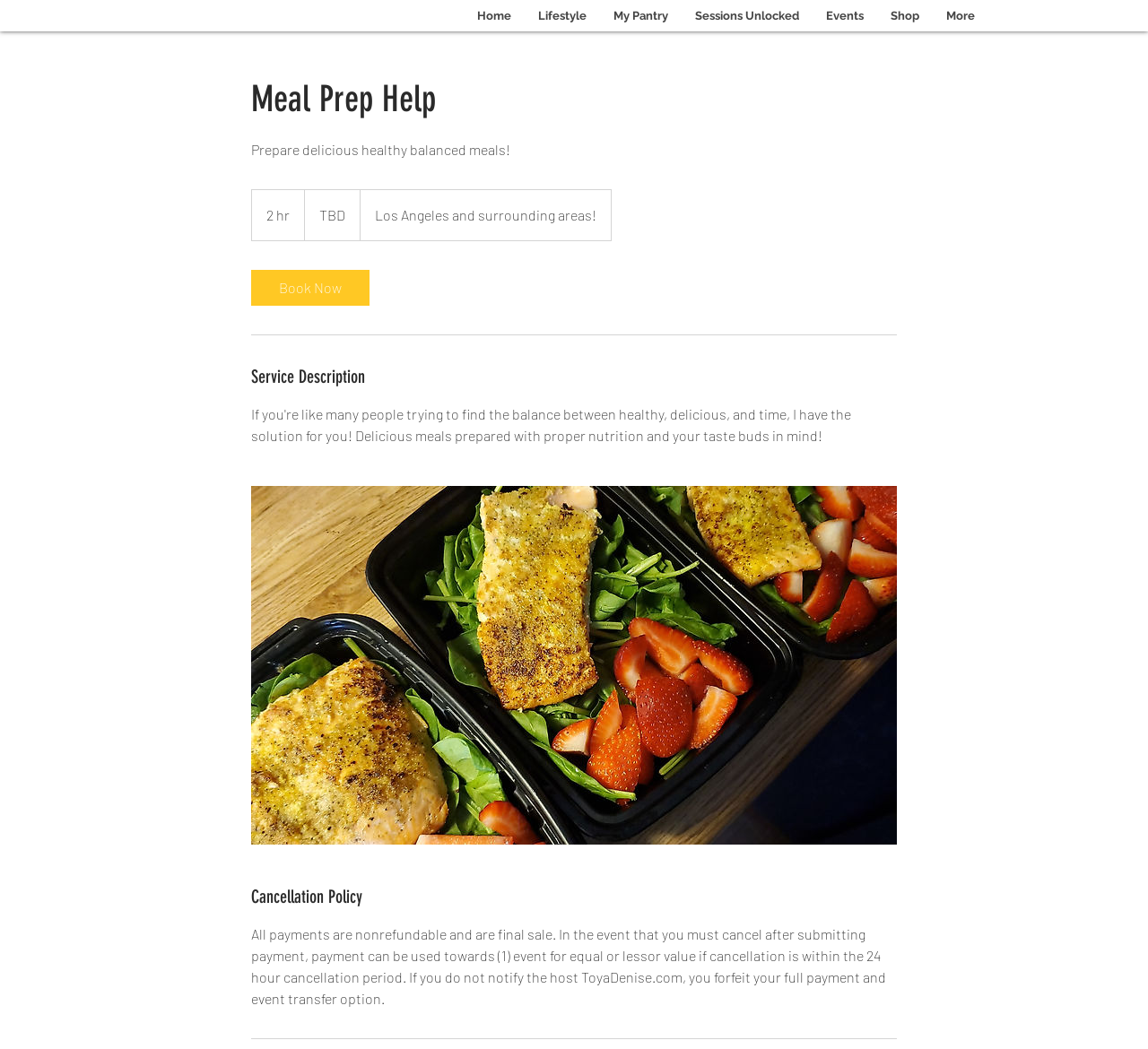Show the bounding box coordinates of the element that should be clicked to complete the task: "Book a session now".

[0.219, 0.257, 0.322, 0.291]